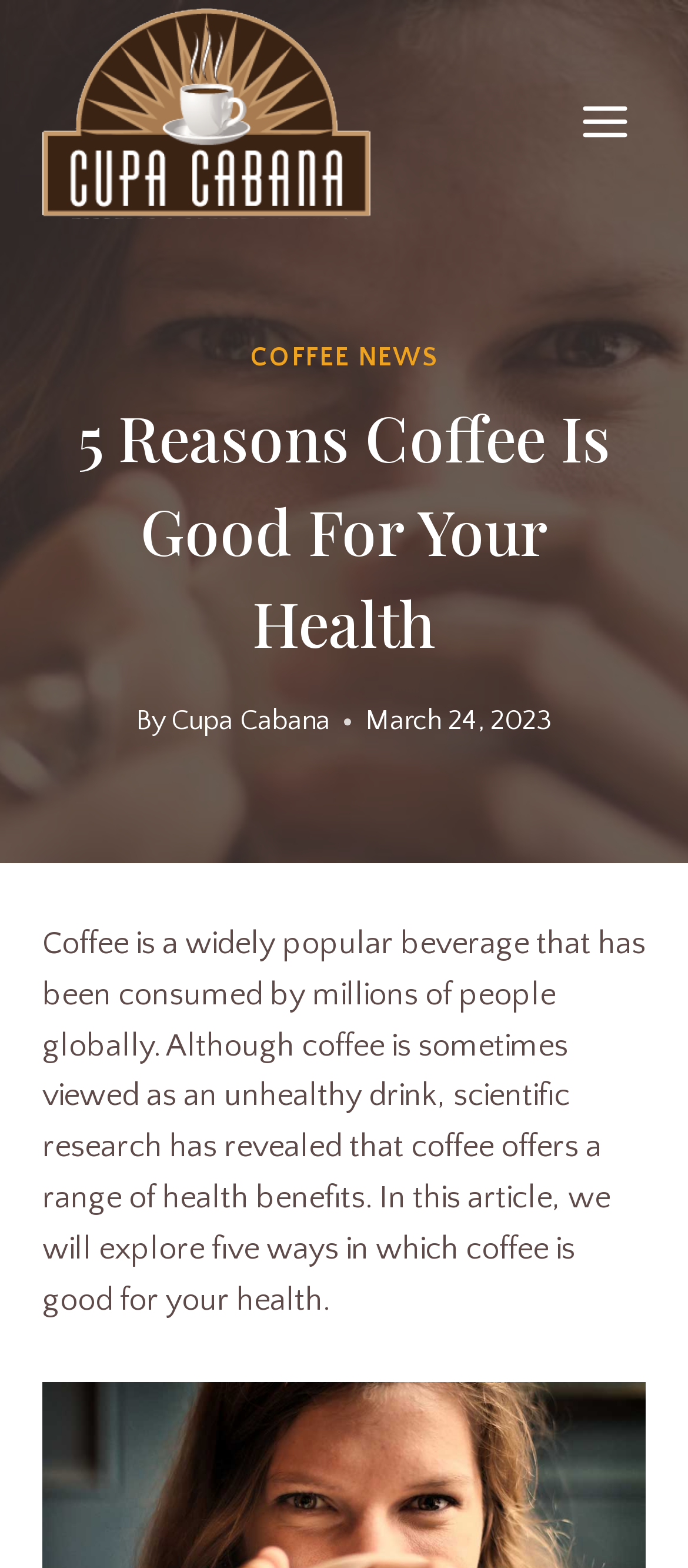Provide the bounding box coordinates for the UI element described in this sentence: "Cupa Cabana". The coordinates should be four float values between 0 and 1, i.e., [left, top, right, bottom].

[0.249, 0.449, 0.48, 0.469]